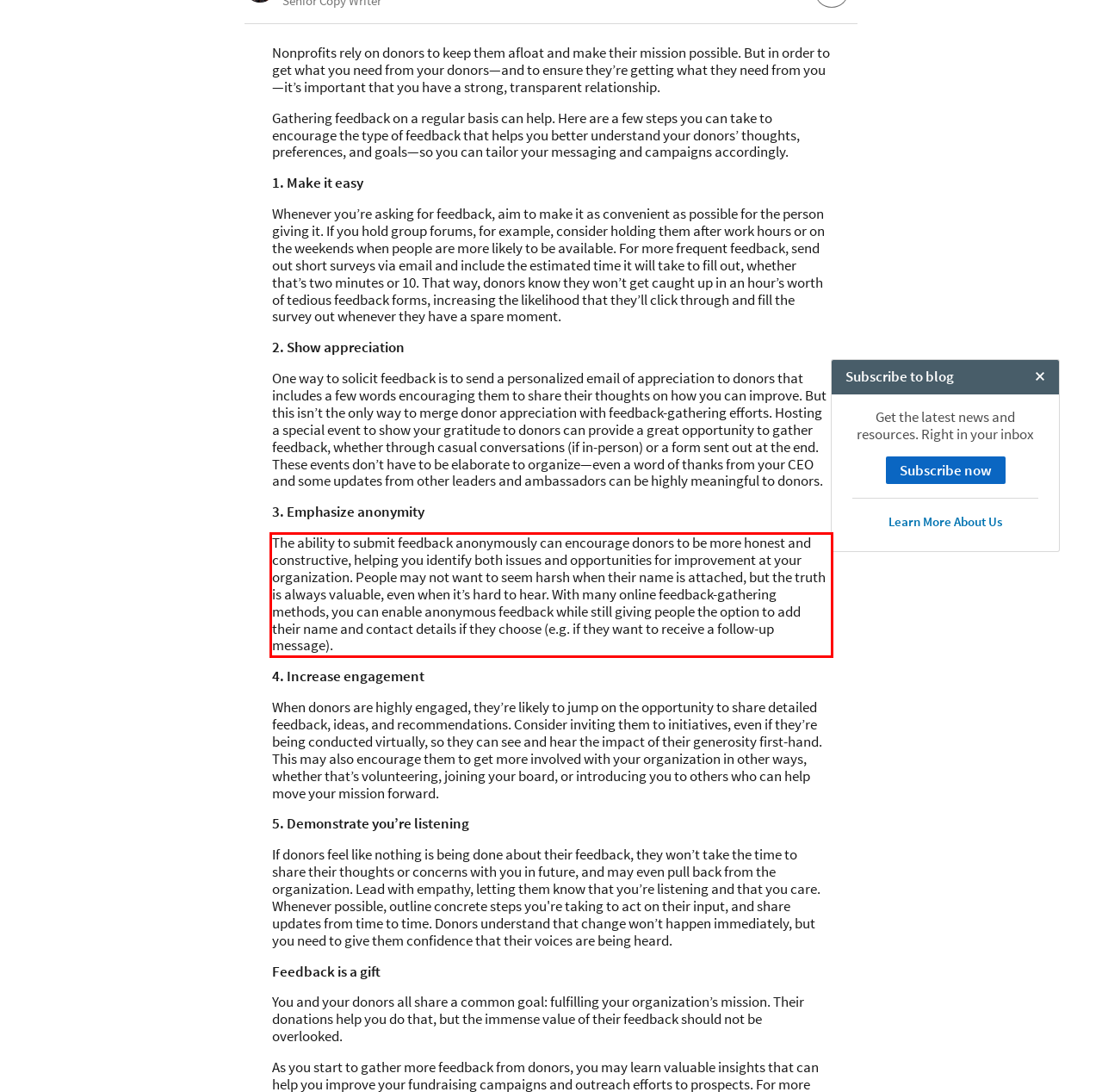Please identify the text within the red rectangular bounding box in the provided webpage screenshot.

The ability to submit feedback anonymously can encourage donors to be more honest and constructive, helping you identify both issues and opportunities for improvement at your organization. People may not want to seem harsh when their name is attached, but the truth is always valuable, even when it’s hard to hear. With many online feedback-gathering methods, you can enable anonymous feedback while still giving people the option to add their name and contact details if they choose (e.g. if they want to receive a follow-up message).